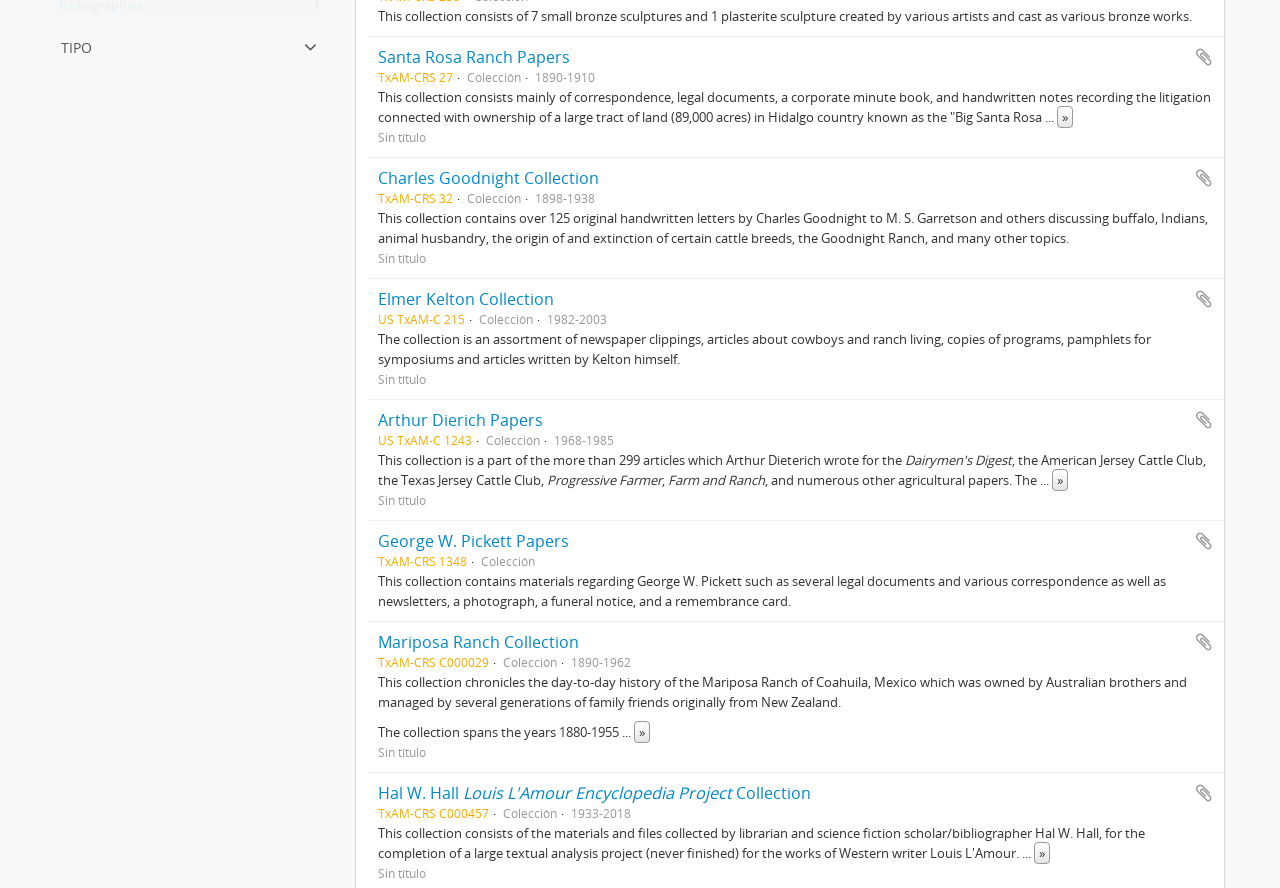Given the description Charles Goodnight Collection, predict the bounding box coordinates of the UI element. Ensure the coordinates are in the format (top-left x, top-left y, bottom-right x, bottom-right y) and all values are between 0 and 1.

[0.295, 0.188, 0.468, 0.213]